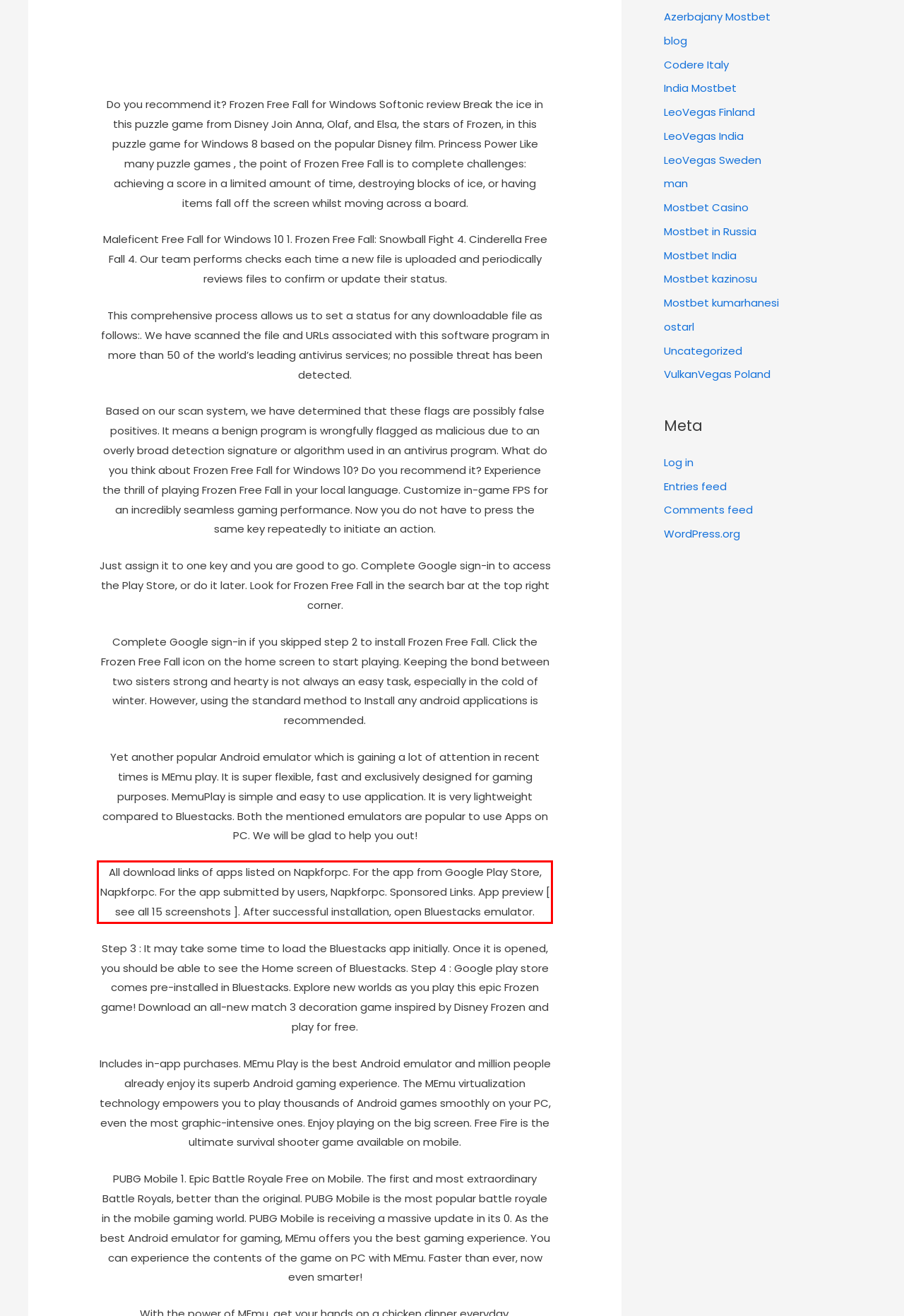Using the provided screenshot of a webpage, recognize the text inside the red rectangle bounding box by performing OCR.

All download links of apps listed on Napkforpc. For the app from Google Play Store, Napkforpc. For the app submitted by users, Napkforpc. Sponsored Links. App preview [ see all 15 screenshots ]. After successful installation, open Bluestacks emulator.